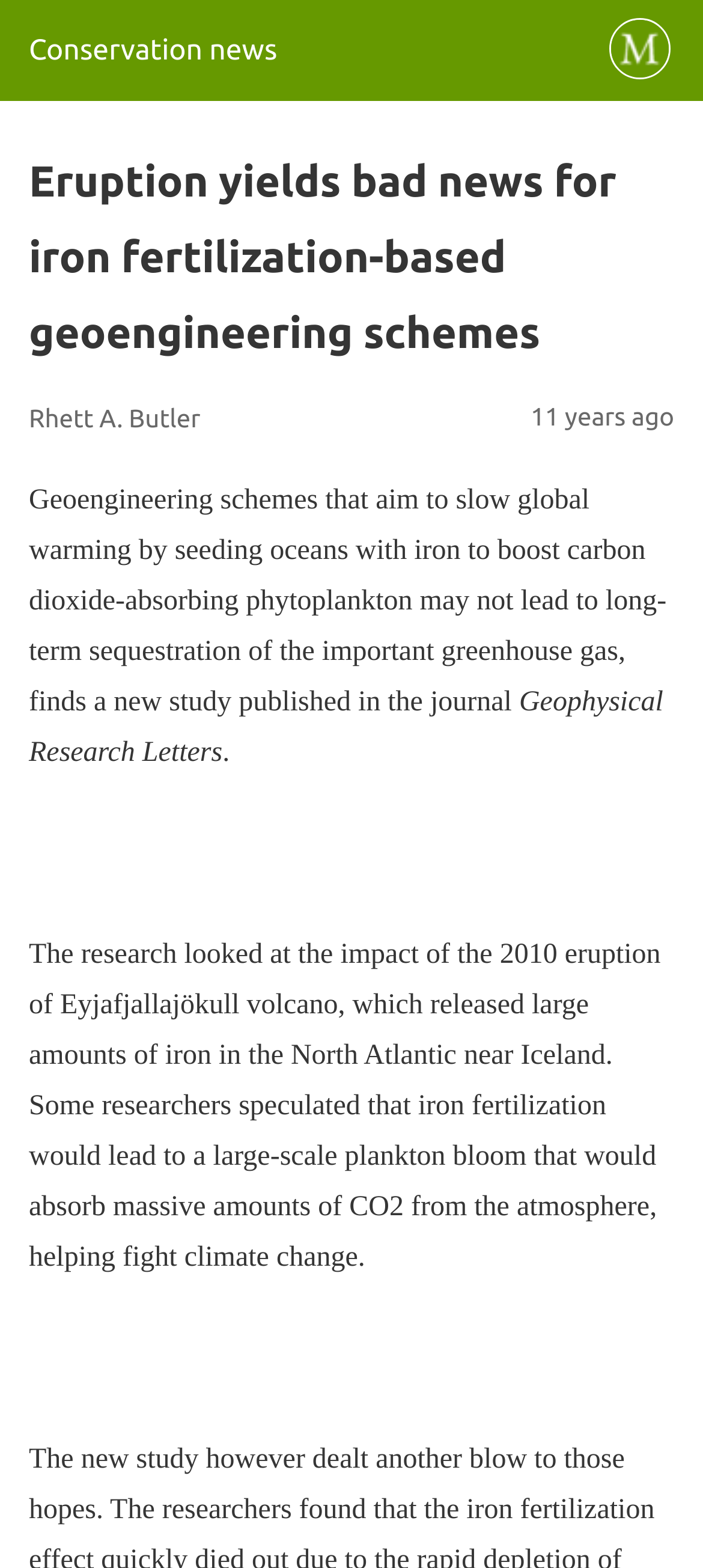Answer the question below with a single word or a brief phrase: 
What was the event that released large amounts of iron in the North Atlantic?

2010 eruption of Eyjafjallajökull volcano